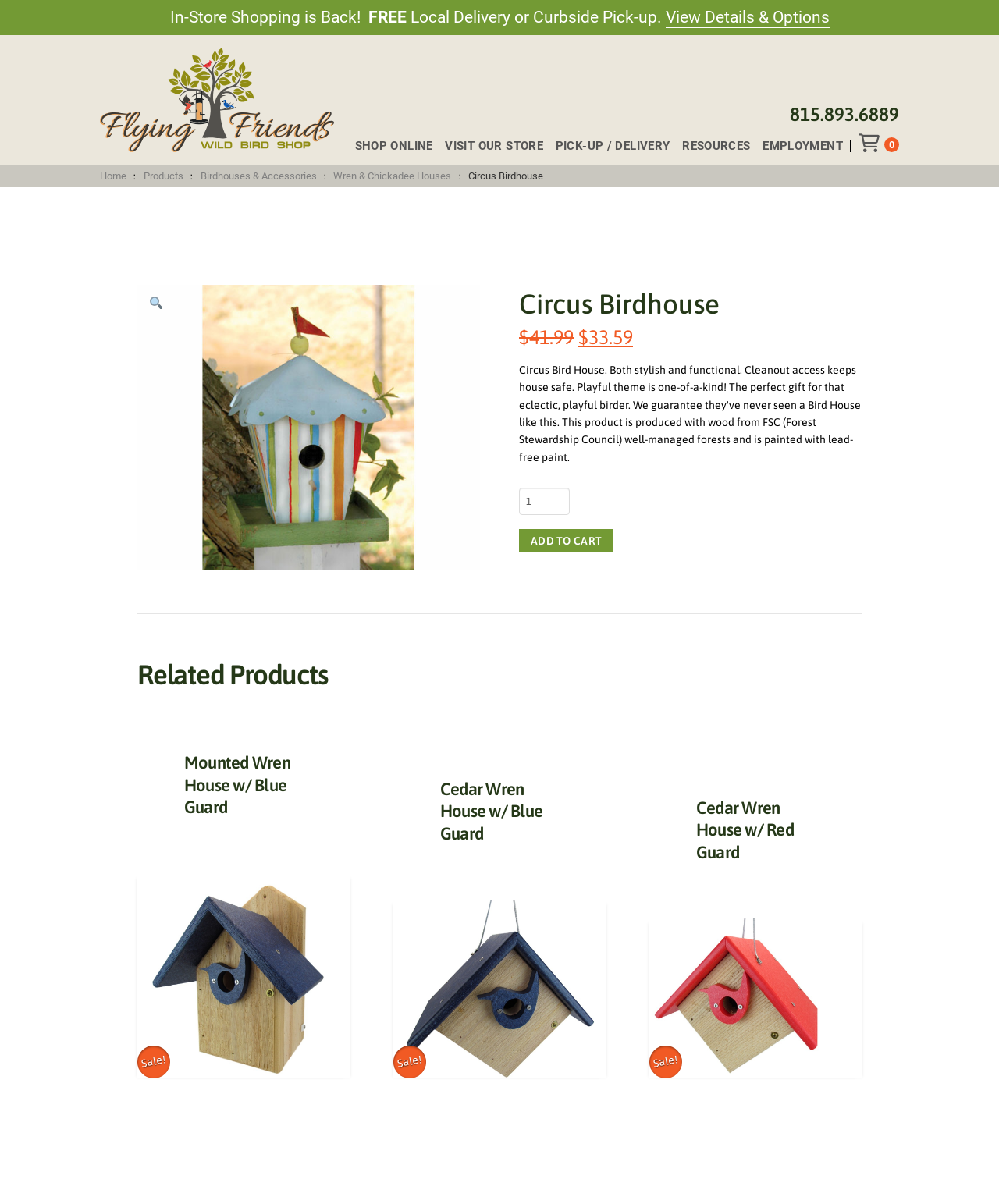Please determine the bounding box coordinates of the element to click on in order to accomplish the following task: "Call the store". Ensure the coordinates are four float numbers ranging from 0 to 1, i.e., [left, top, right, bottom].

[0.791, 0.086, 0.9, 0.104]